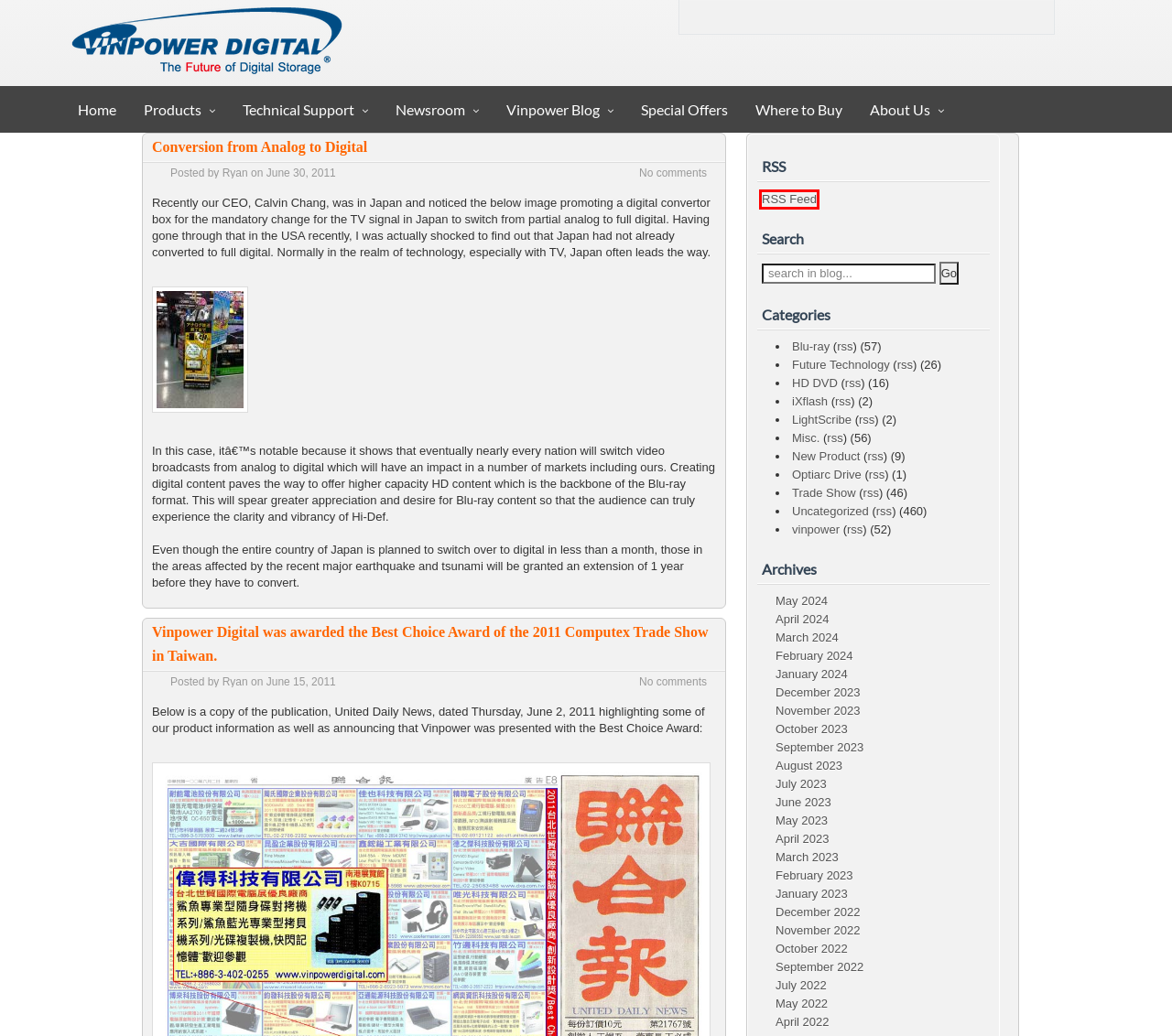Given a webpage screenshot featuring a red rectangle around a UI element, please determine the best description for the new webpage that appears after the element within the bounding box is clicked. The options are:
A. vinpower – Vinpower – Duplication News
B. iXflash – Vinpower – Duplication News
C. Optiarc Drive – Vinpower – Duplication News
D. 伟宝数码科技Vinpower Digital 中国 | 光盘拷贝机，全自动拷贝机，光盘打印机，U盘拷贝机，SD/TF卡拷贝机，SSD/硬盘拷贝机，蓝光光盘.
E. Welcome to Vinpower Digital EMEA
F. Vinpower – Duplication News
G. Uncategorized – Vinpower – Duplication News
H. Misc. – Vinpower – Duplication News

F